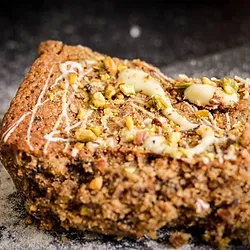Offer a detailed account of the various components present in the image.

This delectable image showcases a slice of a rich, nutty dessert, possibly a blondie or a cake, adorned with a generous sprinkling of crushed pistachios on top. The surface of the treat glistens with a drizzle of white icing, enhancing its visual appeal. Set against a dark background, the slice highlights its crumbly texture and inviting golden-brown color, suggesting a perfect balance of sweetness and nuttiness. This tempting creation is just one of the many delicious vegan offerings produced by Crystals Sweet Treats, a charming family-run bakery dedicated to crafting innovative and delightful baked goods.